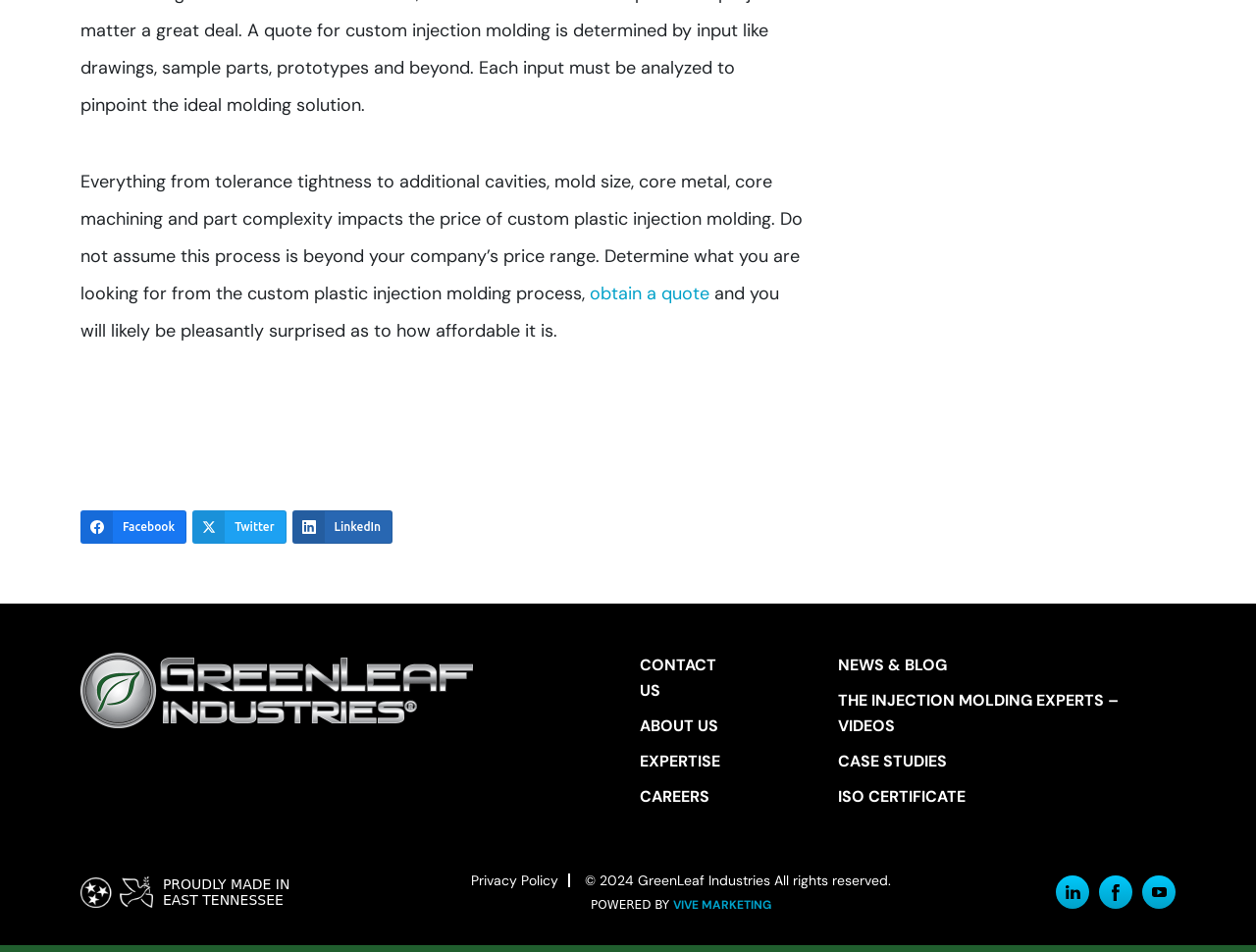What is the name of the company behind this webpage?
Look at the screenshot and respond with a single word or phrase.

GreenLeaf Industries